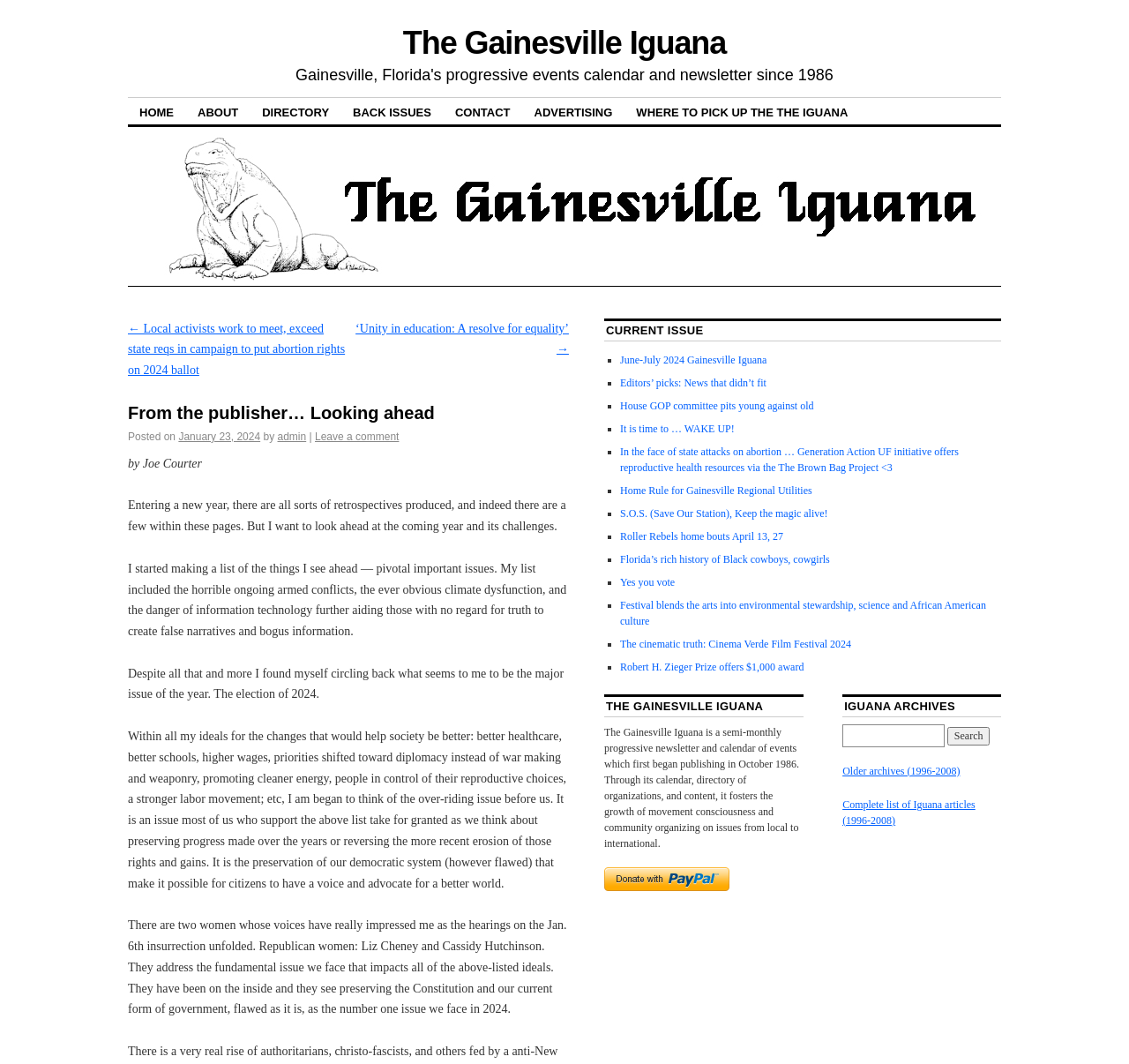What is the purpose of the newsletter?
Look at the screenshot and provide an in-depth answer.

I found the answer by reading the description of the newsletter, which states that it 'fosters the growth of movement consciousness and community organizing on issues from local to international'.